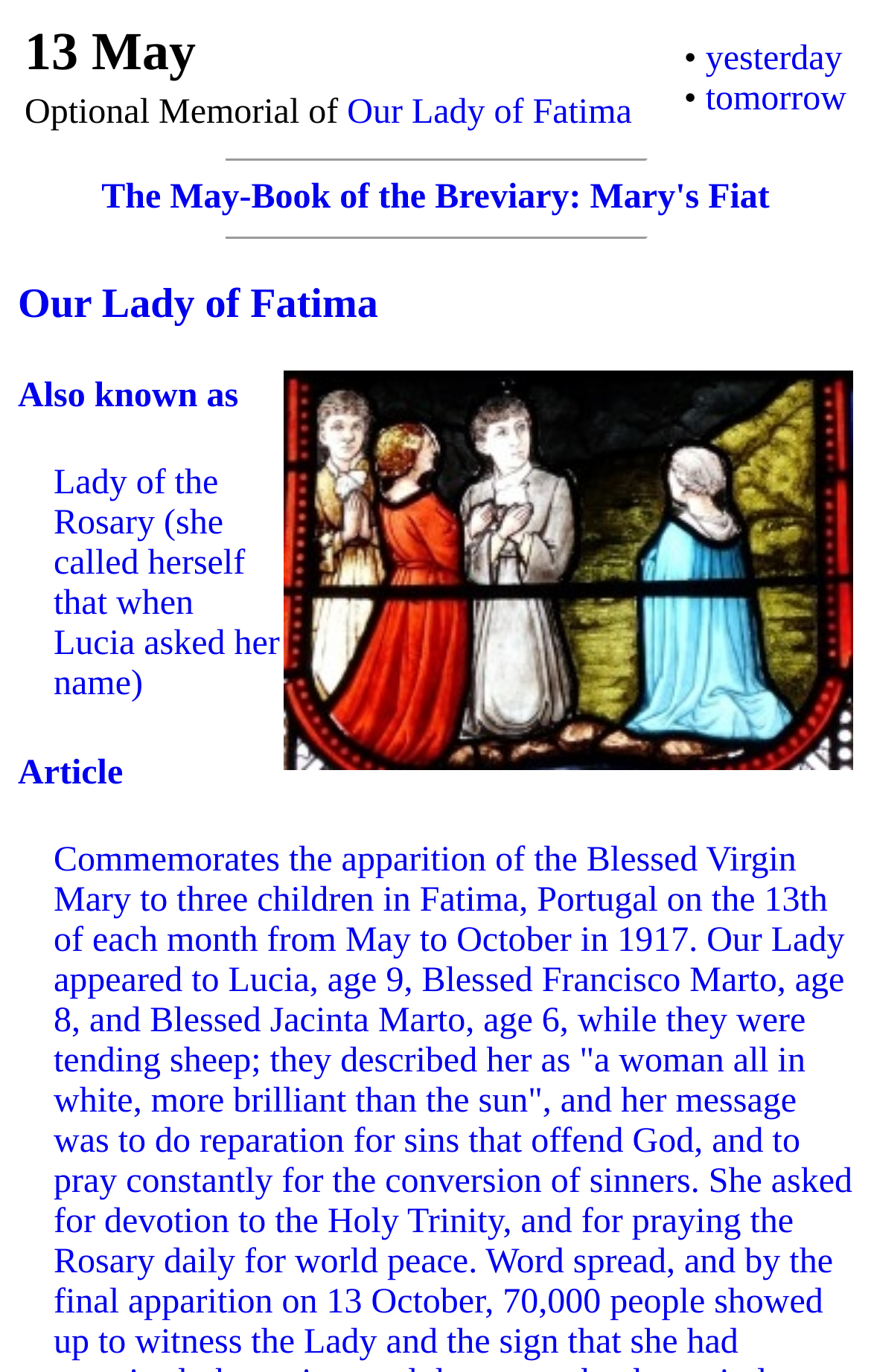Give a complete and precise description of the webpage's appearance.

The webpage is about the Calendar of Saints, specifically focusing on May 13th. At the top, there is a table with two rows. The first row contains the date "13 May" on the left and links to "yesterday" and "tomorrow" on the right. The second row has a cell with the text "Optional Memorial of Our Lady of Fatima" and a link to "Our Lady of Fatima" within it.

Below the table, there is a horizontal separator. Following the separator, there are two links, one to "The May-Book of the Breviary: Mary's Fiat" and another without text. The second link is accompanied by another horizontal separator.

Next, there is a heading "Our Lady of Fatima" at the top-left, and an image to its right, taking up most of the width. Below the image, there is a heading "Also known as" and a paragraph of text "Lady of the Rosary (she called herself that when Lucia asked her name)".

Finally, at the bottom, there is a heading "Article" at the top-left, but its content is not specified.